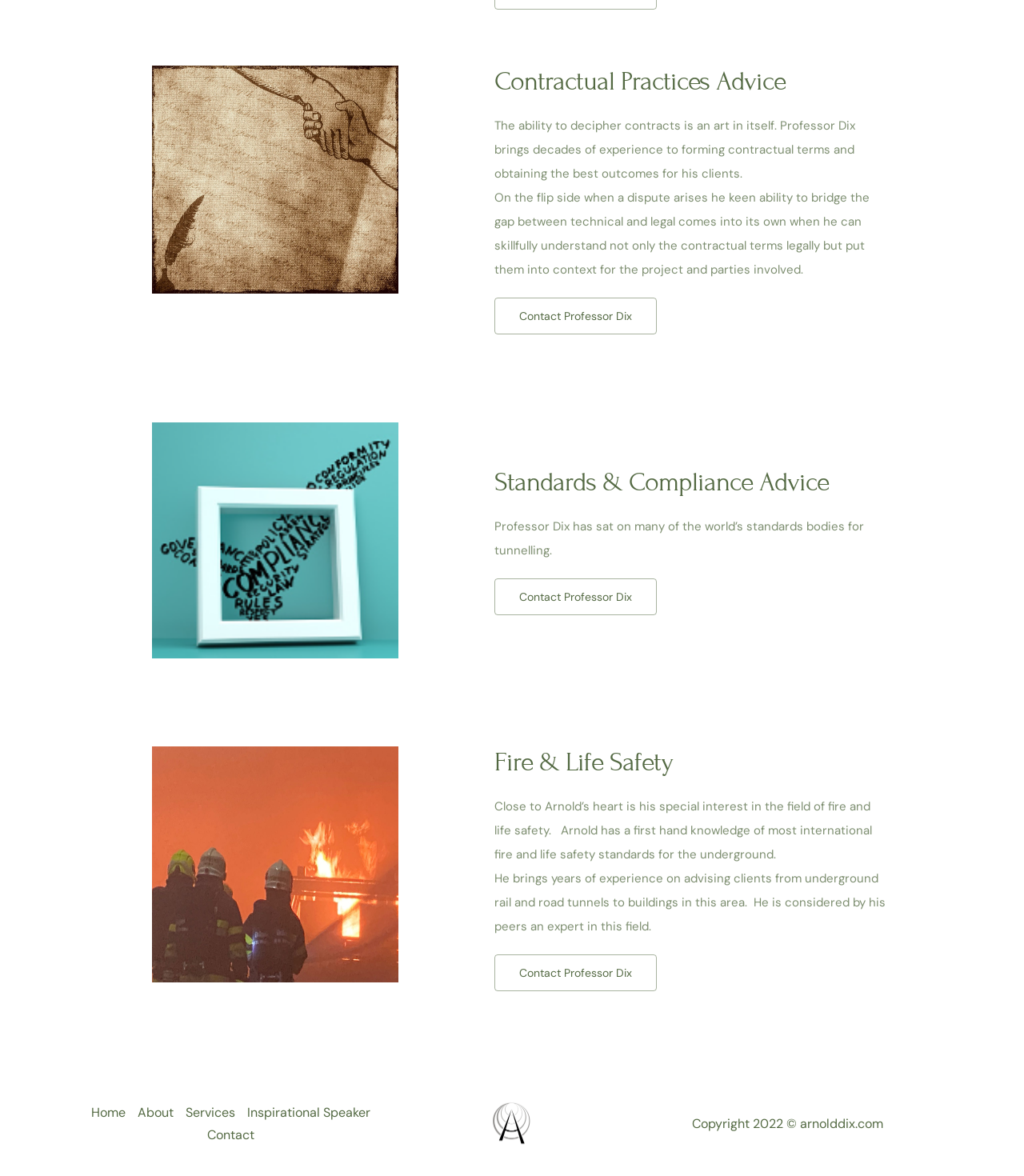Please provide a one-word or short phrase answer to the question:
What is the special interest of Professor Dix mentioned on the webpage?

Fire and Life Safety